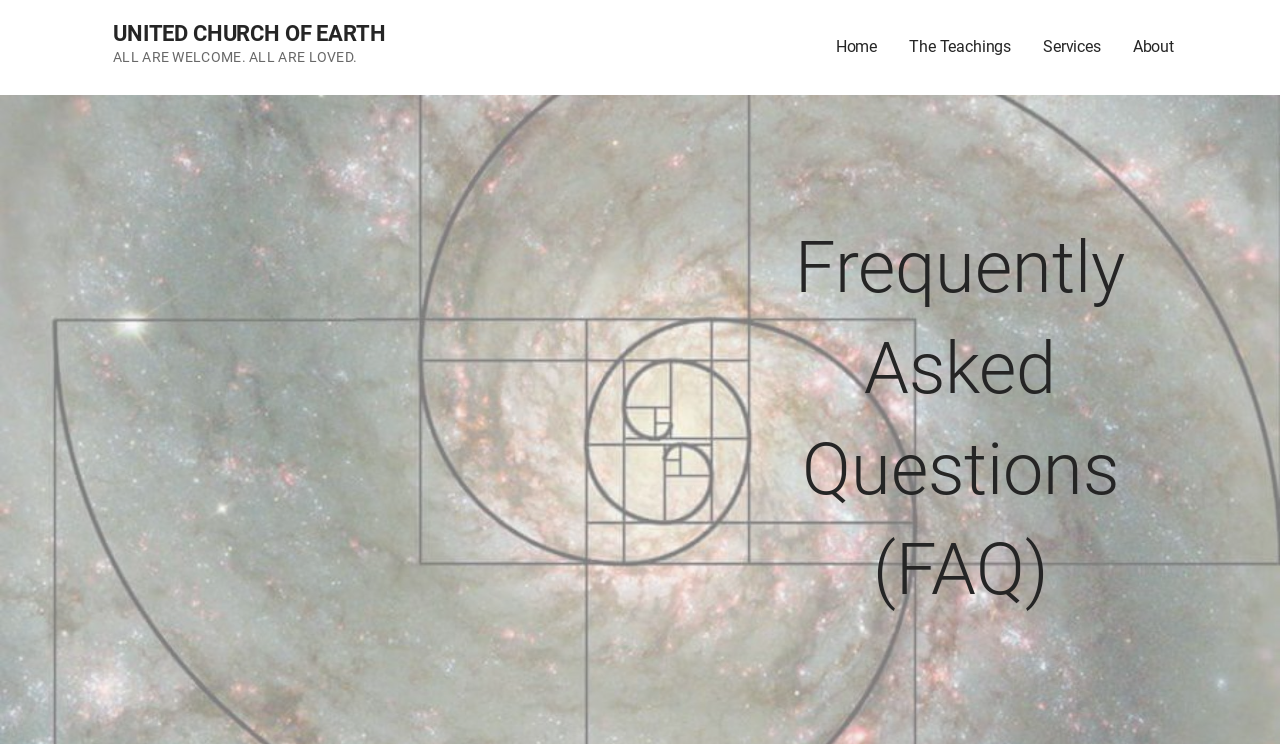With reference to the image, please provide a detailed answer to the following question: What is the position of the 'About' link?

The 'About' link is positioned at the rightmost side of the top navigation bar, with a bounding box coordinate of [0.872, 0.0, 0.93, 0.125].